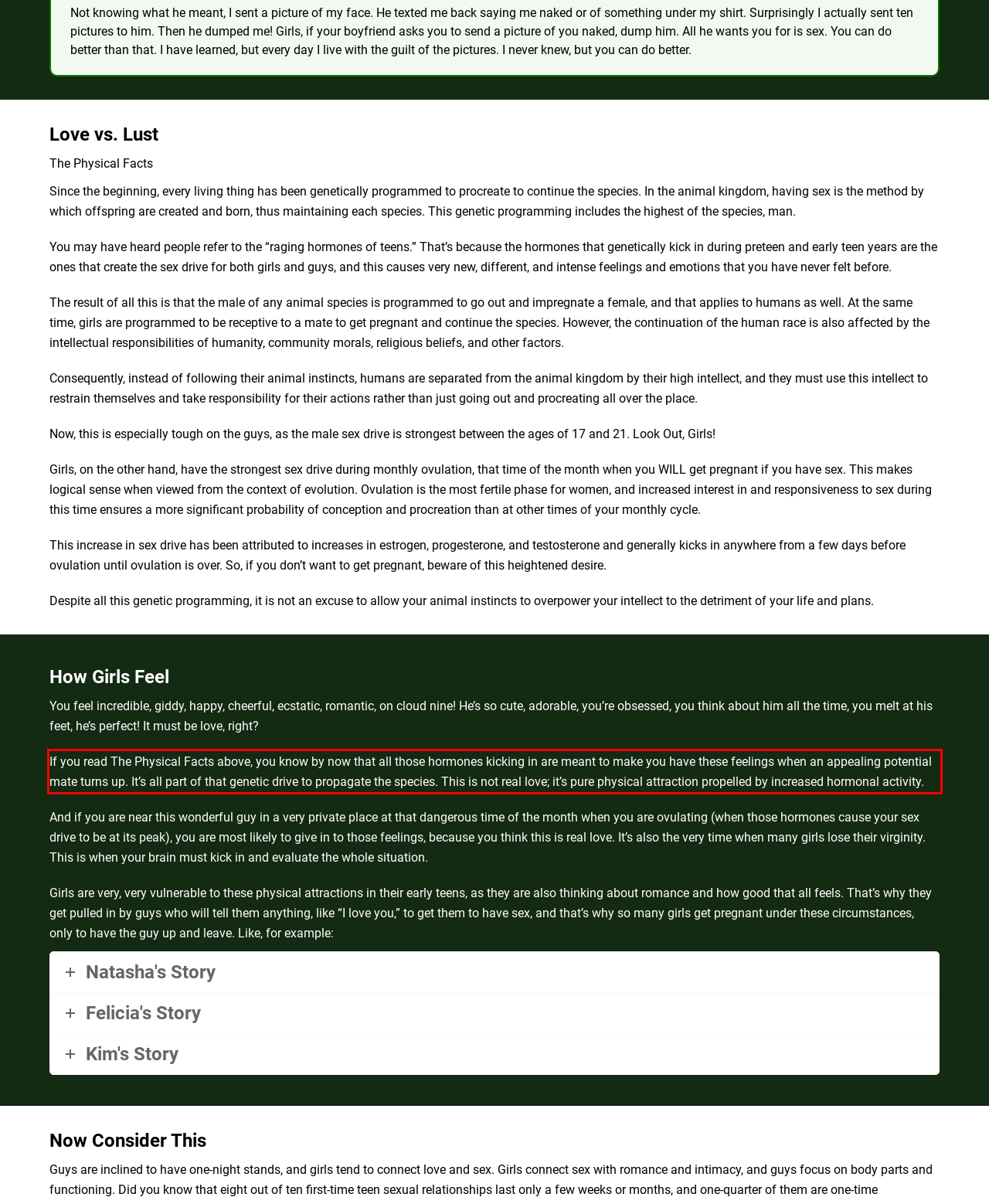Identify and transcribe the text content enclosed by the red bounding box in the given screenshot.

If you read The Physical Facts above, you know by now that all those hormones kicking in are meant to make you have these feelings when an appealing potential mate turns up. It’s all part of that genetic drive to propagate the species. This is not real love; it’s pure physical attraction propelled by increased hormonal activity.